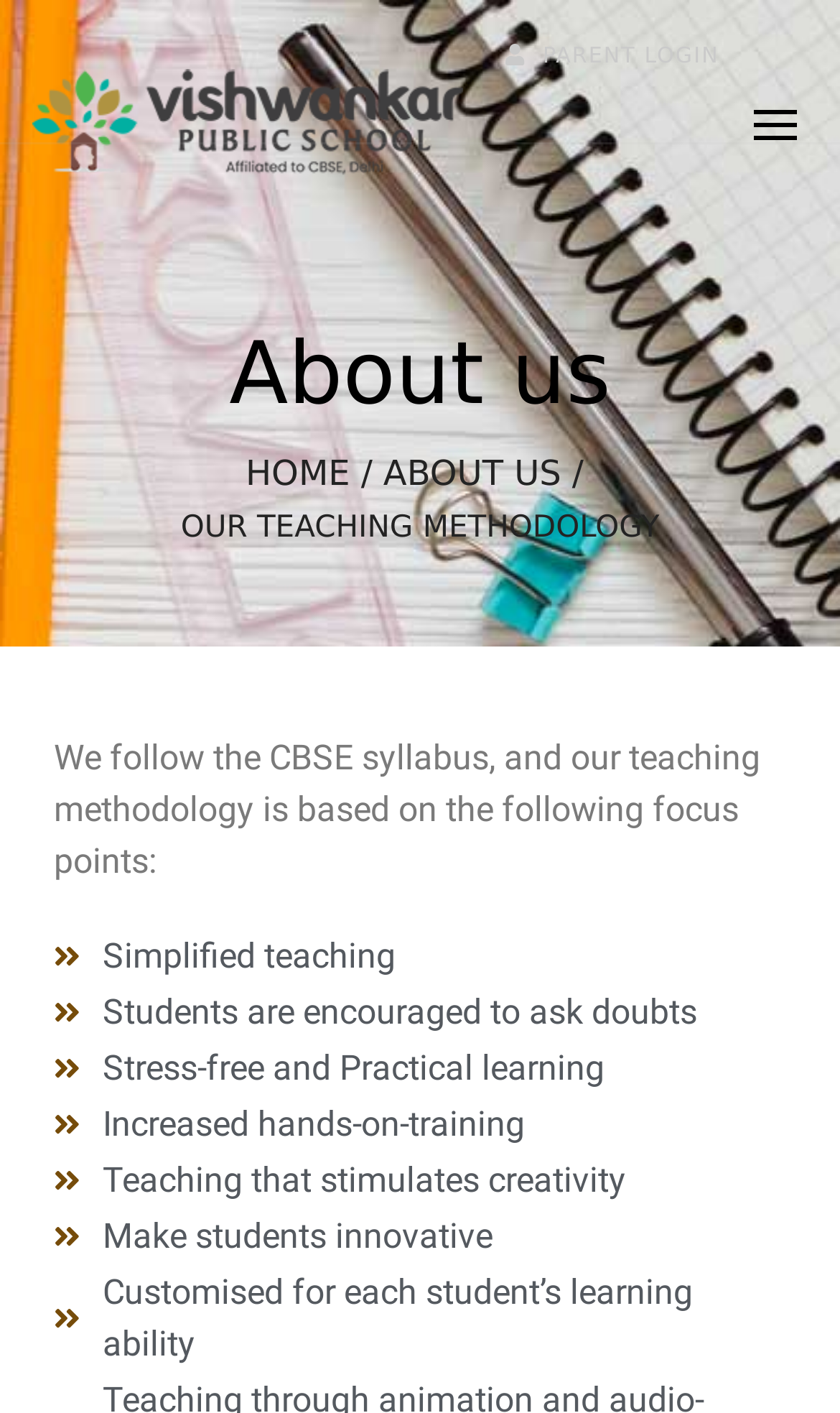How many navigation links are present in the top menu?
Based on the image, provide your answer in one word or phrase.

3